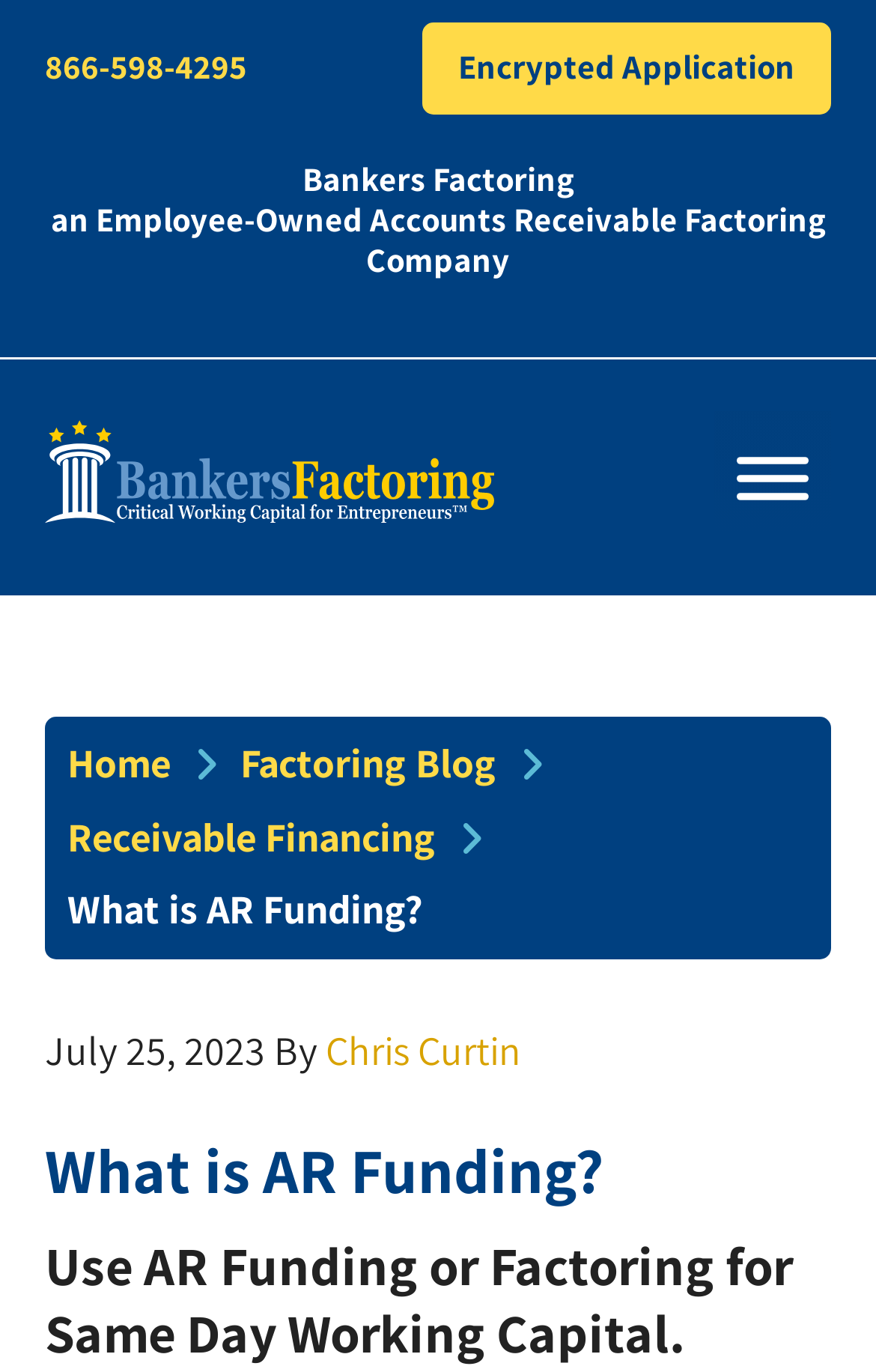Pinpoint the bounding box coordinates of the area that should be clicked to complete the following instruction: "Learn more about the healing walk to mend the environment". The coordinates must be given as four float numbers between 0 and 1, i.e., [left, top, right, bottom].

None